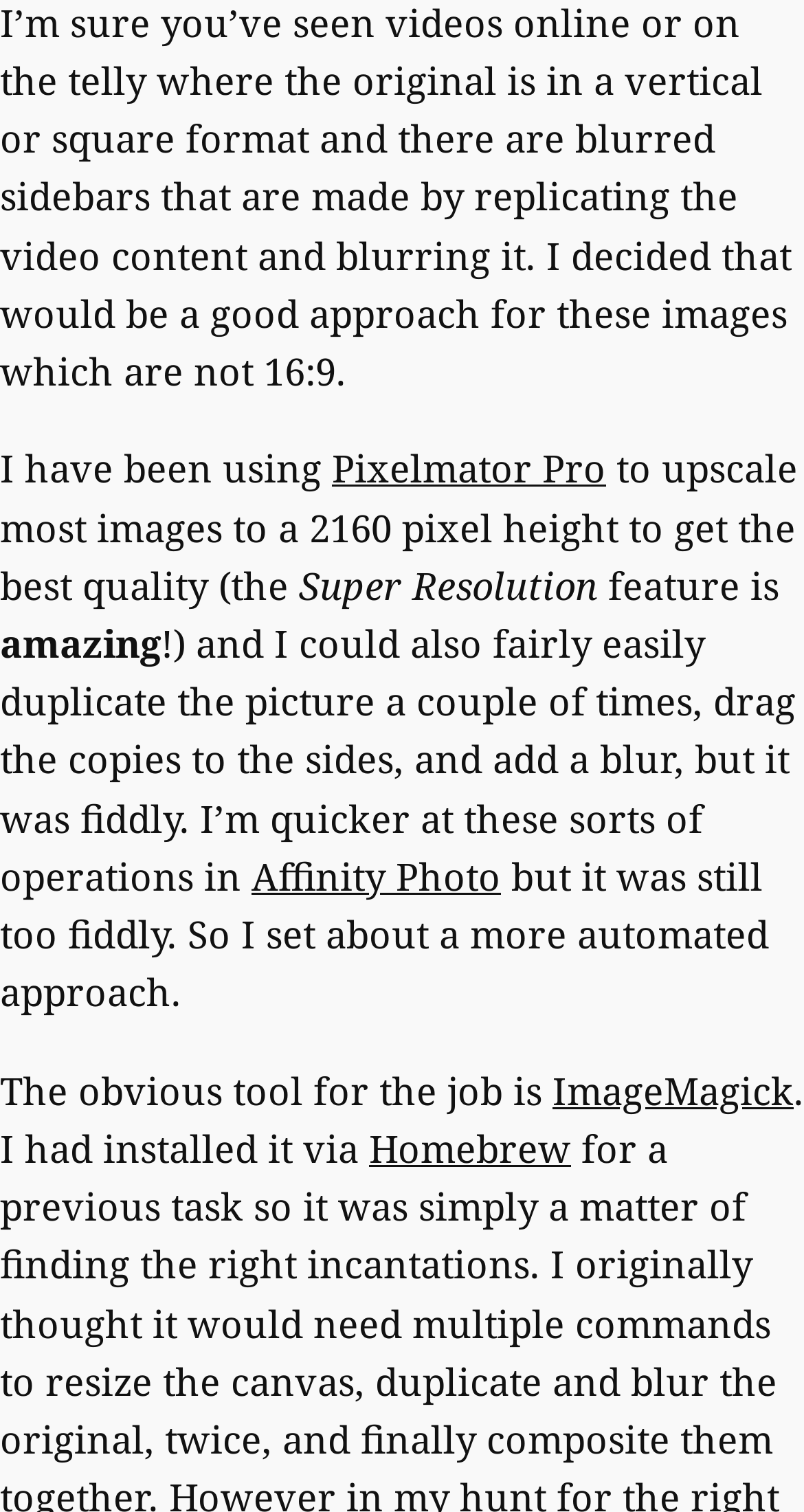What feature of Pixelmator Pro is the author impressed with? Using the information from the screenshot, answer with a single word or phrase.

Super Resolution